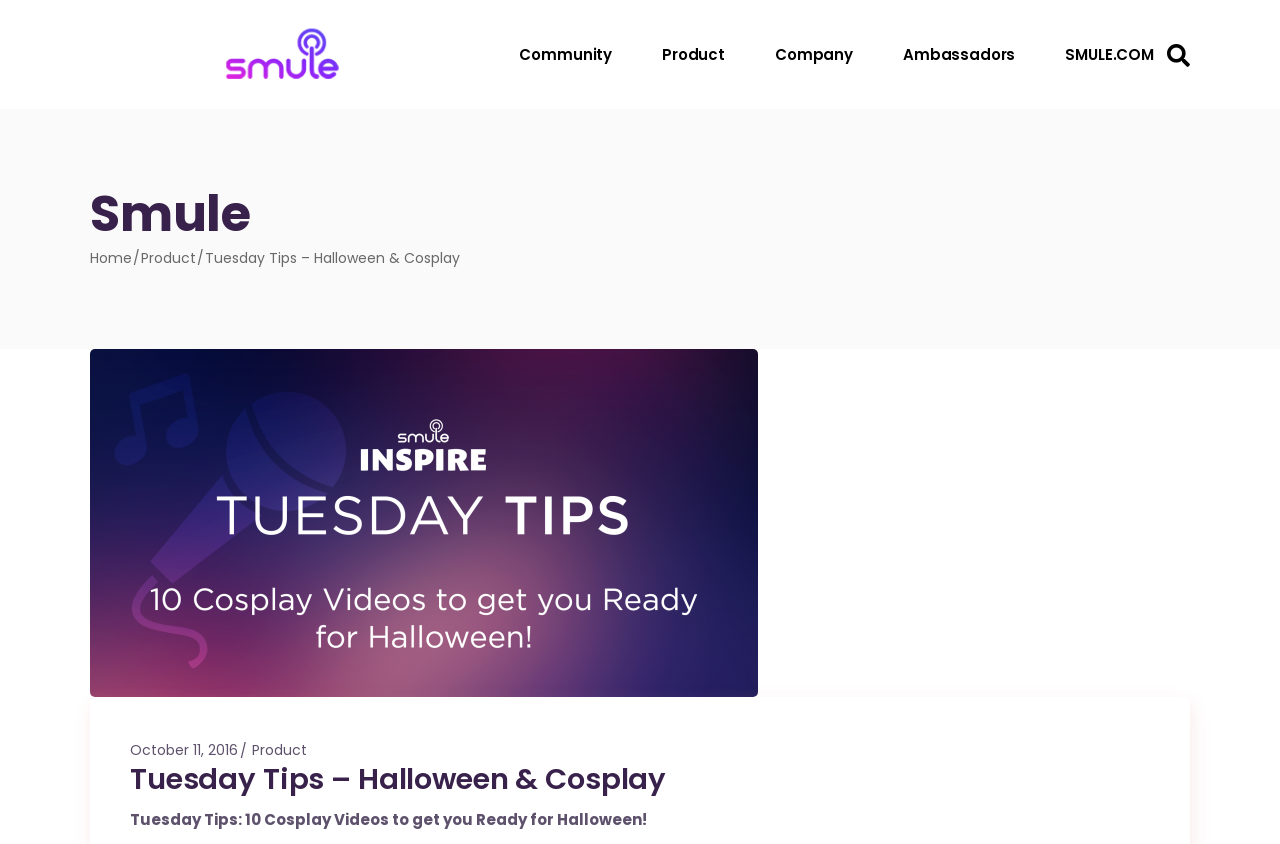How many links are in the top menu?
Answer the question with a detailed explanation, including all necessary information.

The top menu has 5 links, which are 'Community', 'Product', 'Company', 'Ambassadors', and 'SMULE.COM', as indicated by the link elements with corresponding descriptions.